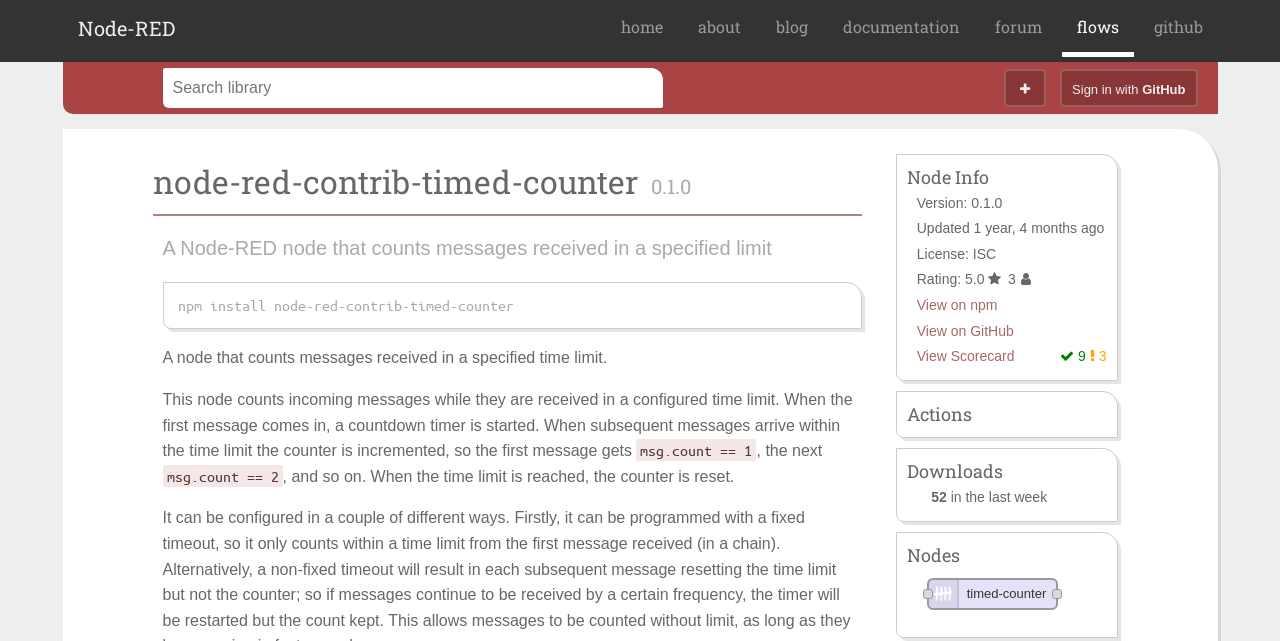Provide the bounding box coordinates of the UI element this sentence describes: "View on npm".

[0.716, 0.463, 0.779, 0.488]